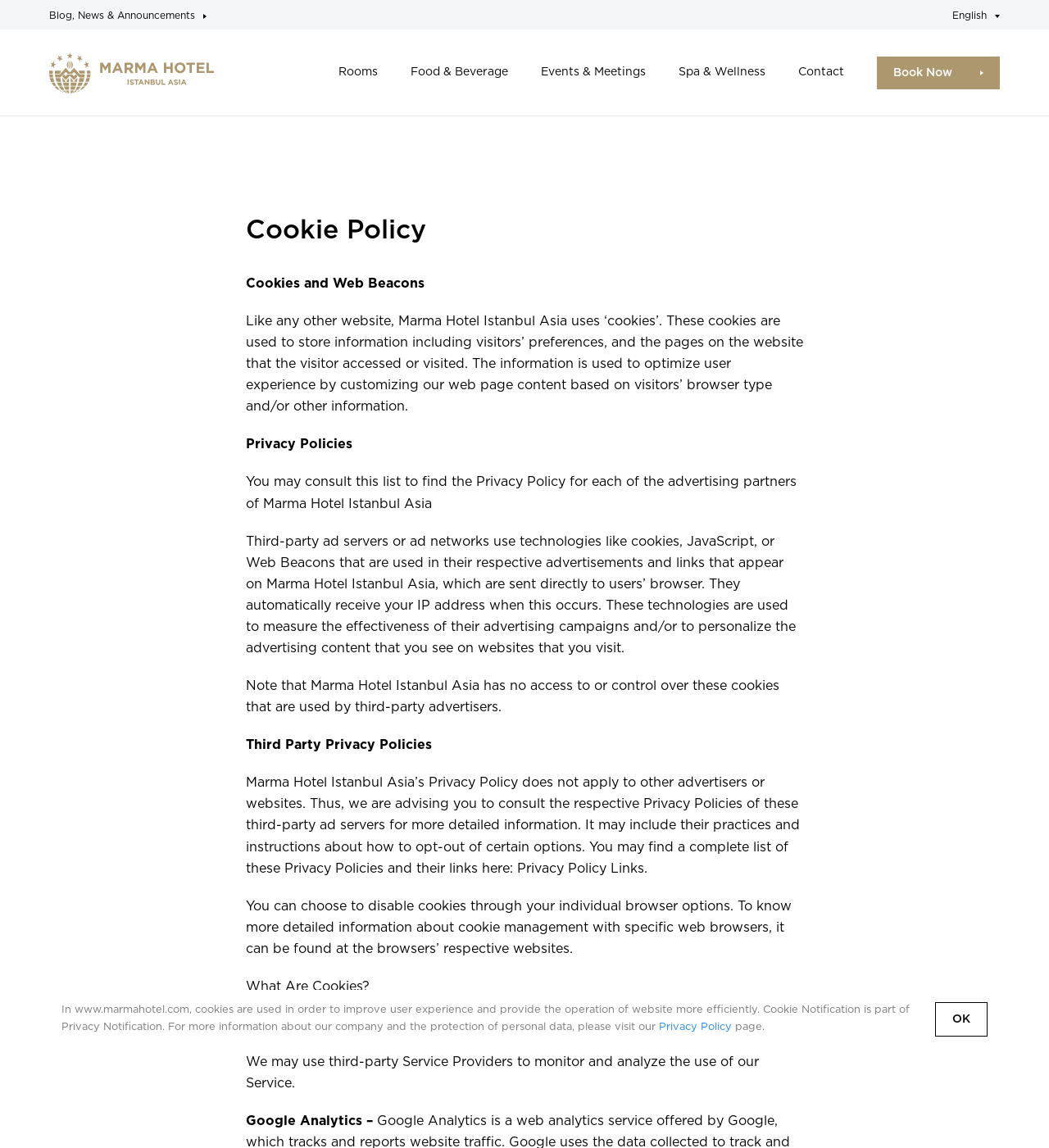Highlight the bounding box coordinates of the element that should be clicked to carry out the following instruction: "Read the 'SALT LAKE COMIC CON 2015' post". The coordinates must be given as four float numbers ranging from 0 to 1, i.e., [left, top, right, bottom].

None